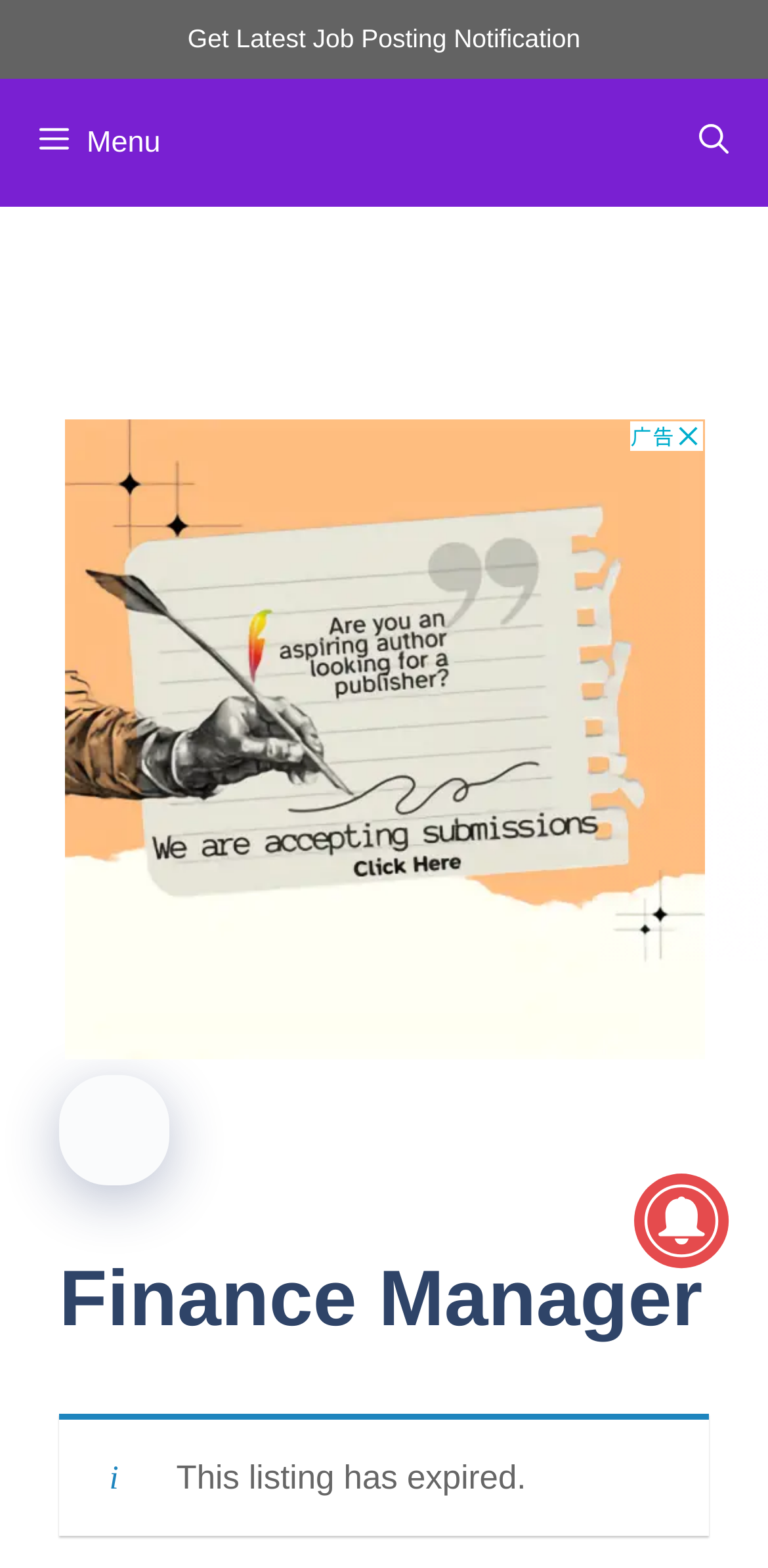Offer a thorough description of the webpage.

The webpage is a job posting for a Finance Manager position at ABC Recruitment in Abu Dhabi. At the top of the page, there is a complementary section with a link to "Get Latest Job Posting Notification". Below this, there is a primary navigation menu with a "Menu" button and an "Open search" button. 

To the right of the navigation menu, there is a site banner with a link to "IMAGEPIXY". 

The main content of the page is divided into two sections. On the left, there is an advertisement iframe that takes up most of the space. On the right, there is an article section with an image related to the Finance Manager position, a heading with the same title, and a static text stating "This listing has expired." 

At the bottom right of the page, there is a separate image.